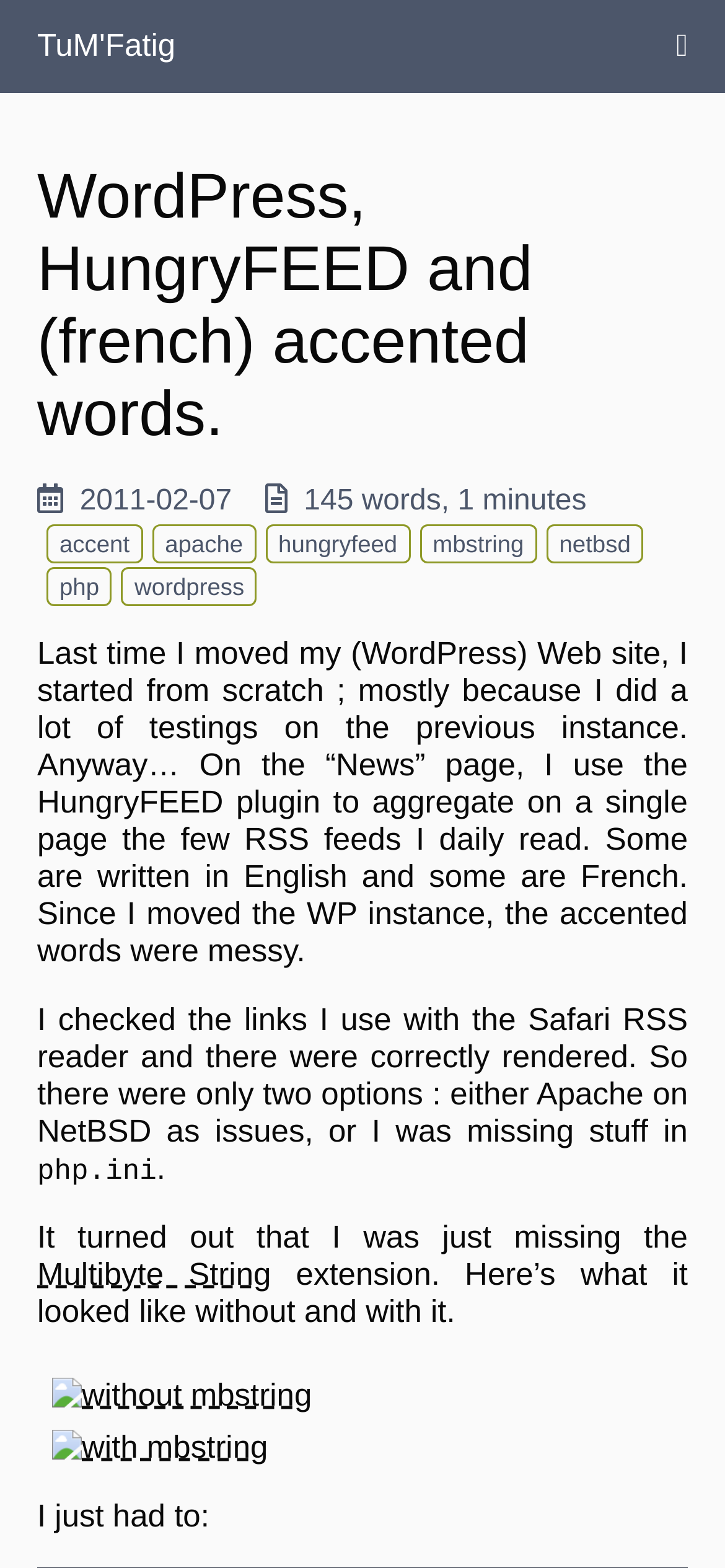Respond to the question below with a single word or phrase: What did the author need to add to fix the issue with accented words?

Multibyte String extension